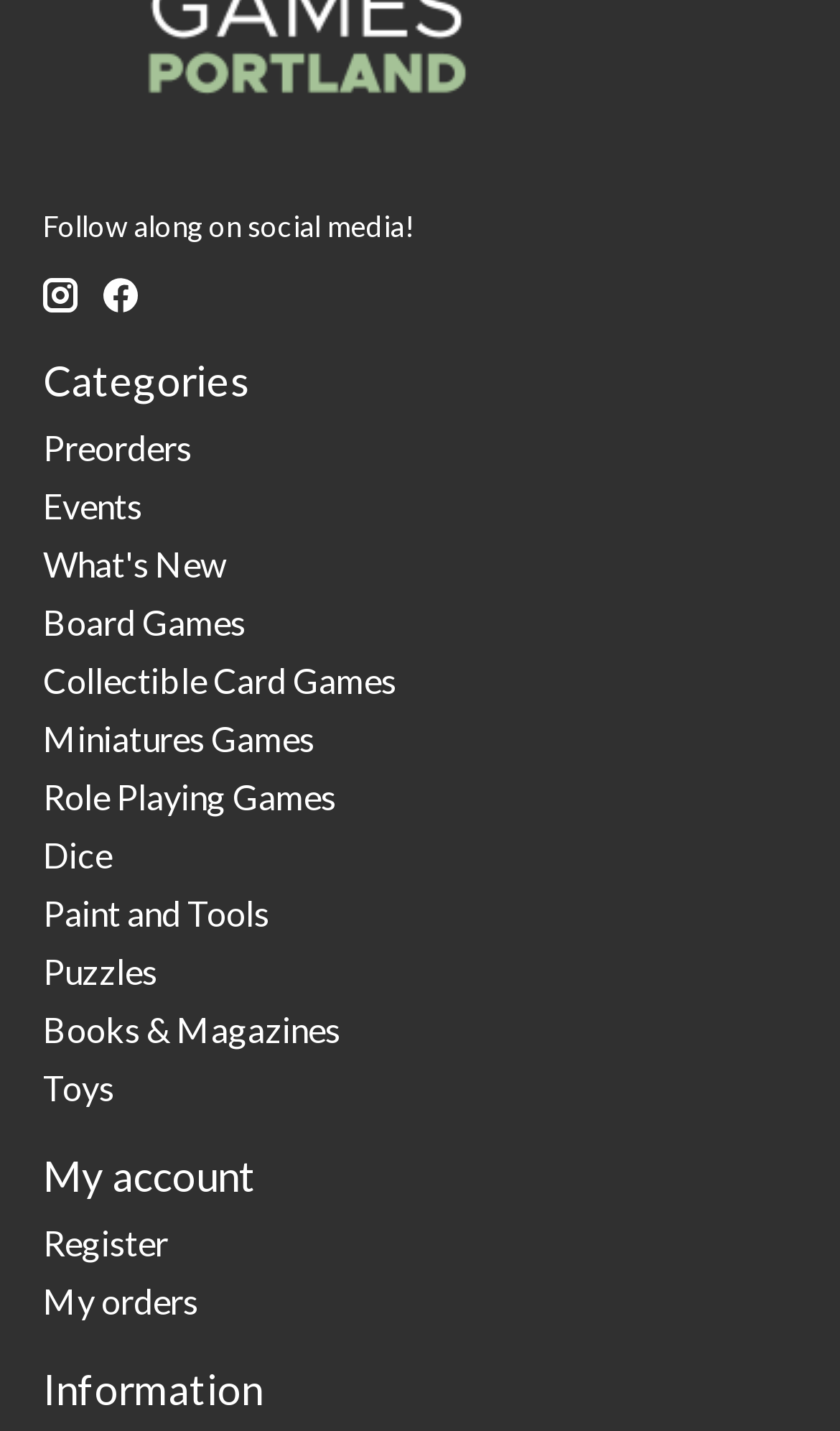Identify the bounding box coordinates of the section that should be clicked to achieve the task described: "View Preorders".

[0.051, 0.298, 0.228, 0.327]